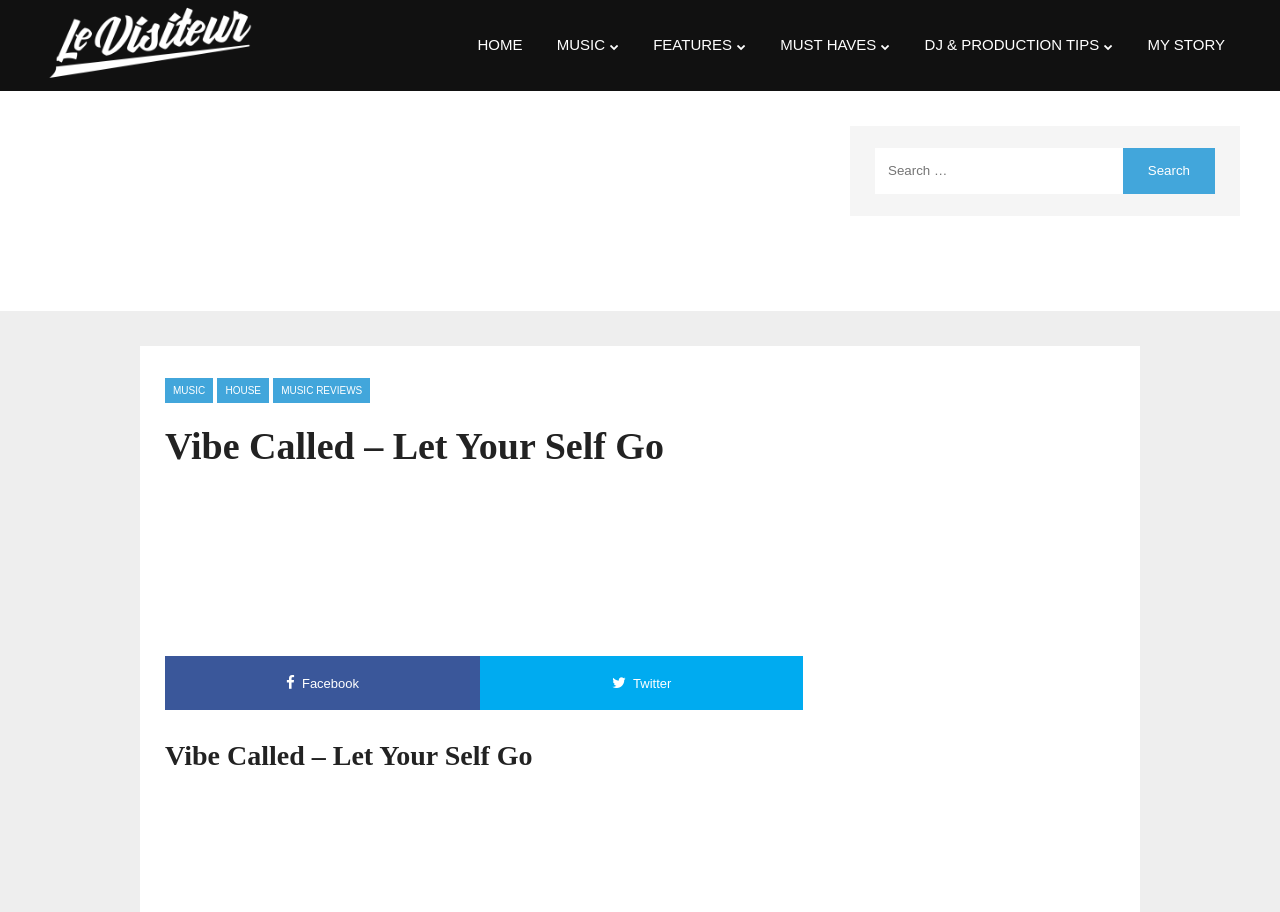Examine the image carefully and respond to the question with a detailed answer: 
What is the purpose of the search box?

The search box is a common web element that allows users to search for specific content within the website. In this case, the search box is likely used to search for music, articles, or other content related to the website's theme.